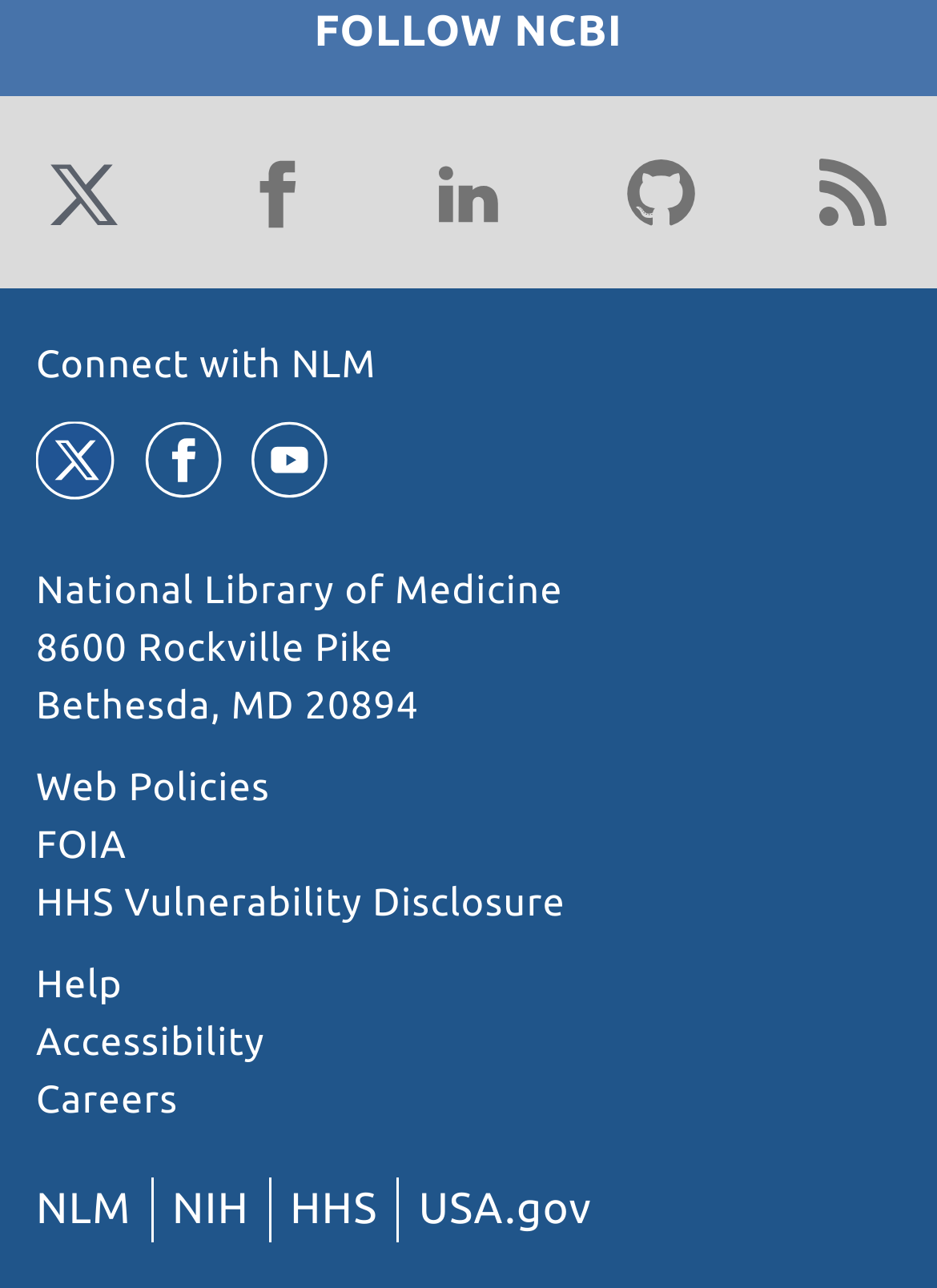Find the bounding box coordinates of the clickable area required to complete the following action: "Connect with NLM".

[0.038, 0.267, 0.402, 0.301]